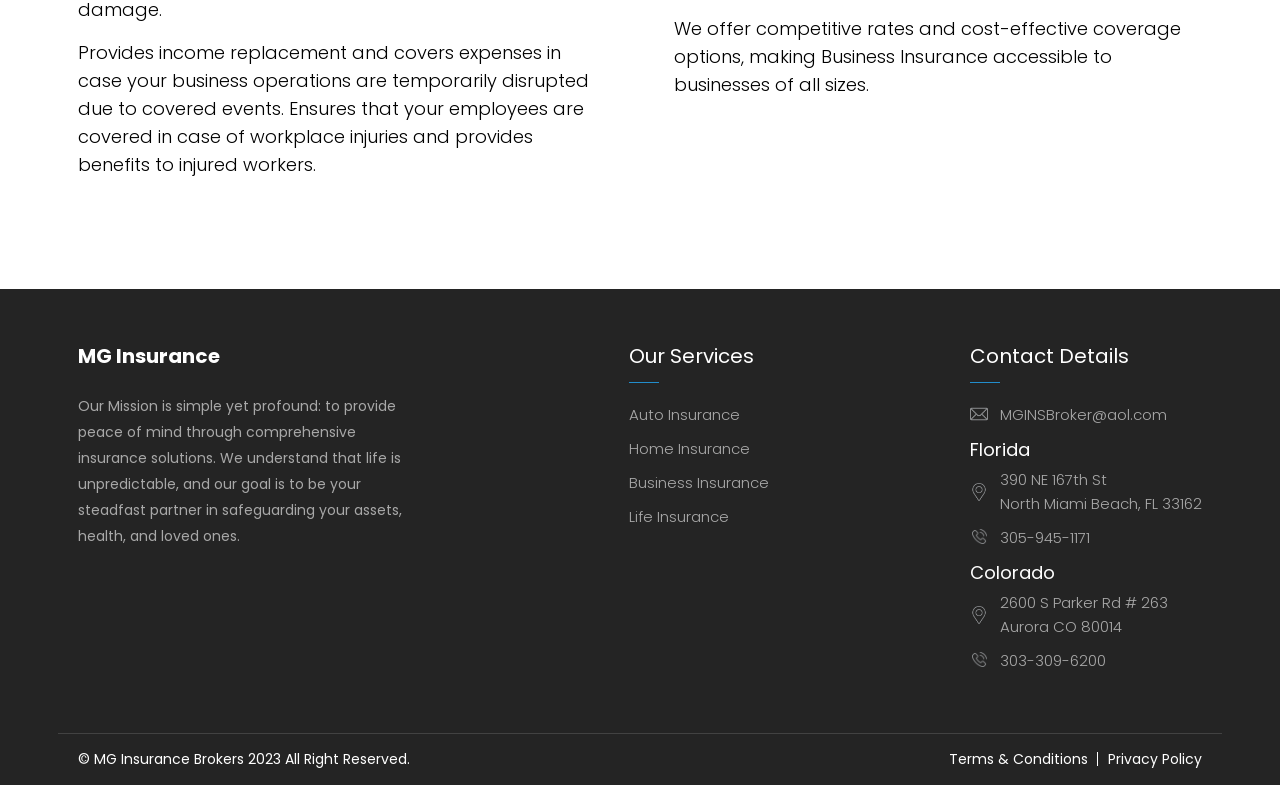With reference to the image, please provide a detailed answer to the following question: How many states are mentioned?

The webpage mentions two states, Florida and Colorado, as locations where MG Insurance Brokers operates.